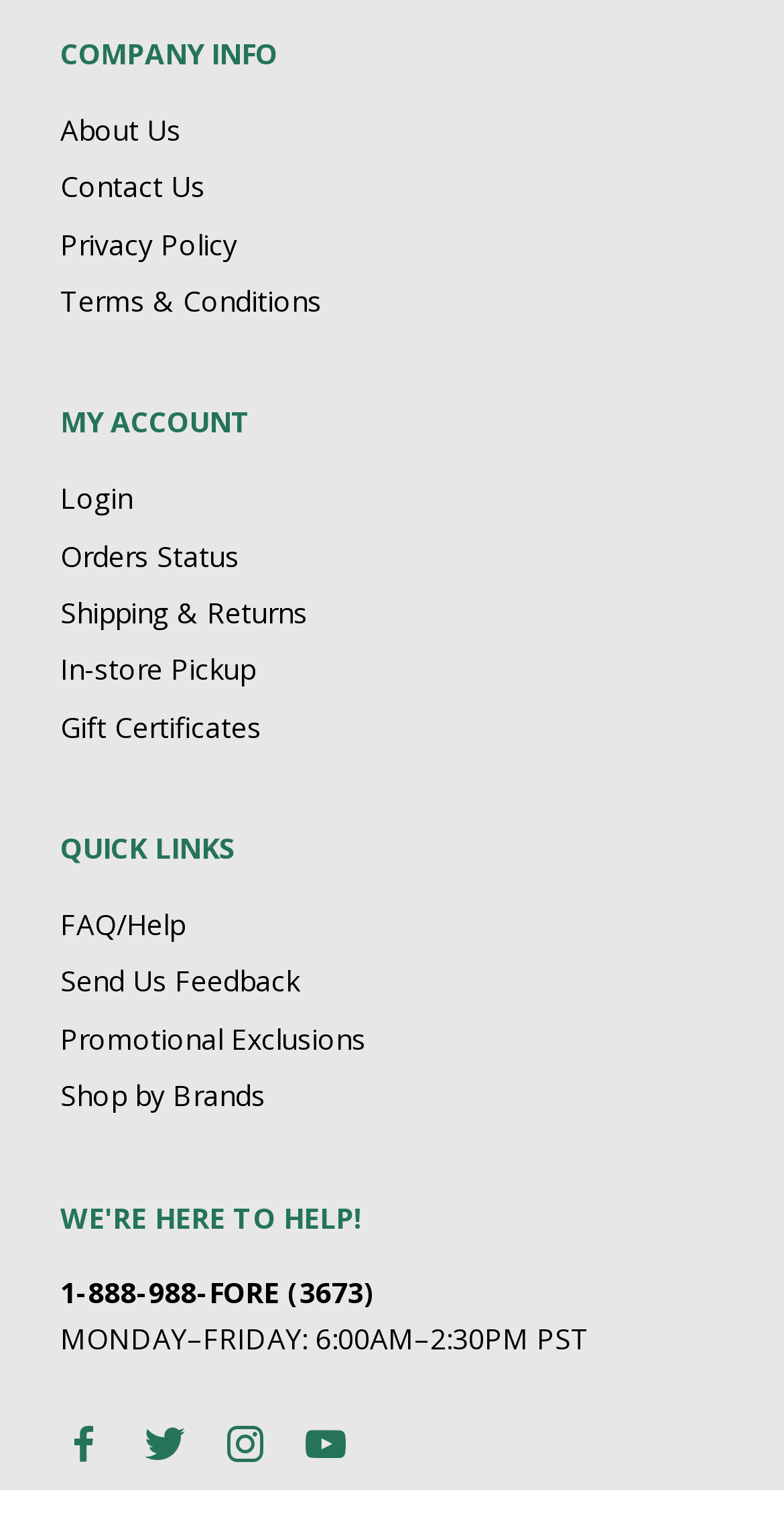Pinpoint the bounding box coordinates of the area that must be clicked to complete this instruction: "Follow us on Facebook".

[0.077, 0.937, 0.138, 0.968]